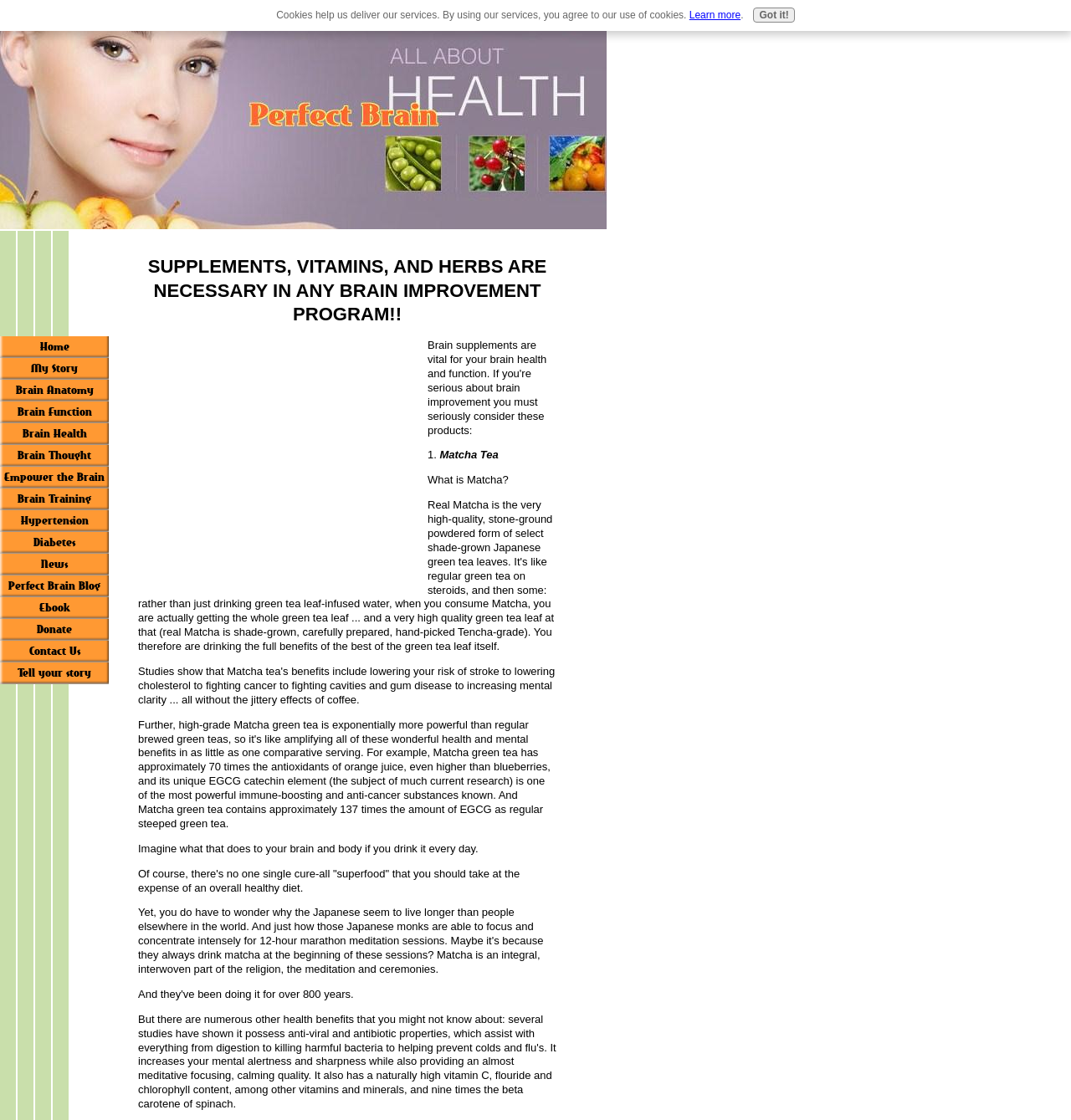Identify the bounding box coordinates of the clickable region required to complete the instruction: "Click the 'Home' link". The coordinates should be given as four float numbers within the range of 0 and 1, i.e., [left, top, right, bottom].

[0.0, 0.3, 0.102, 0.32]